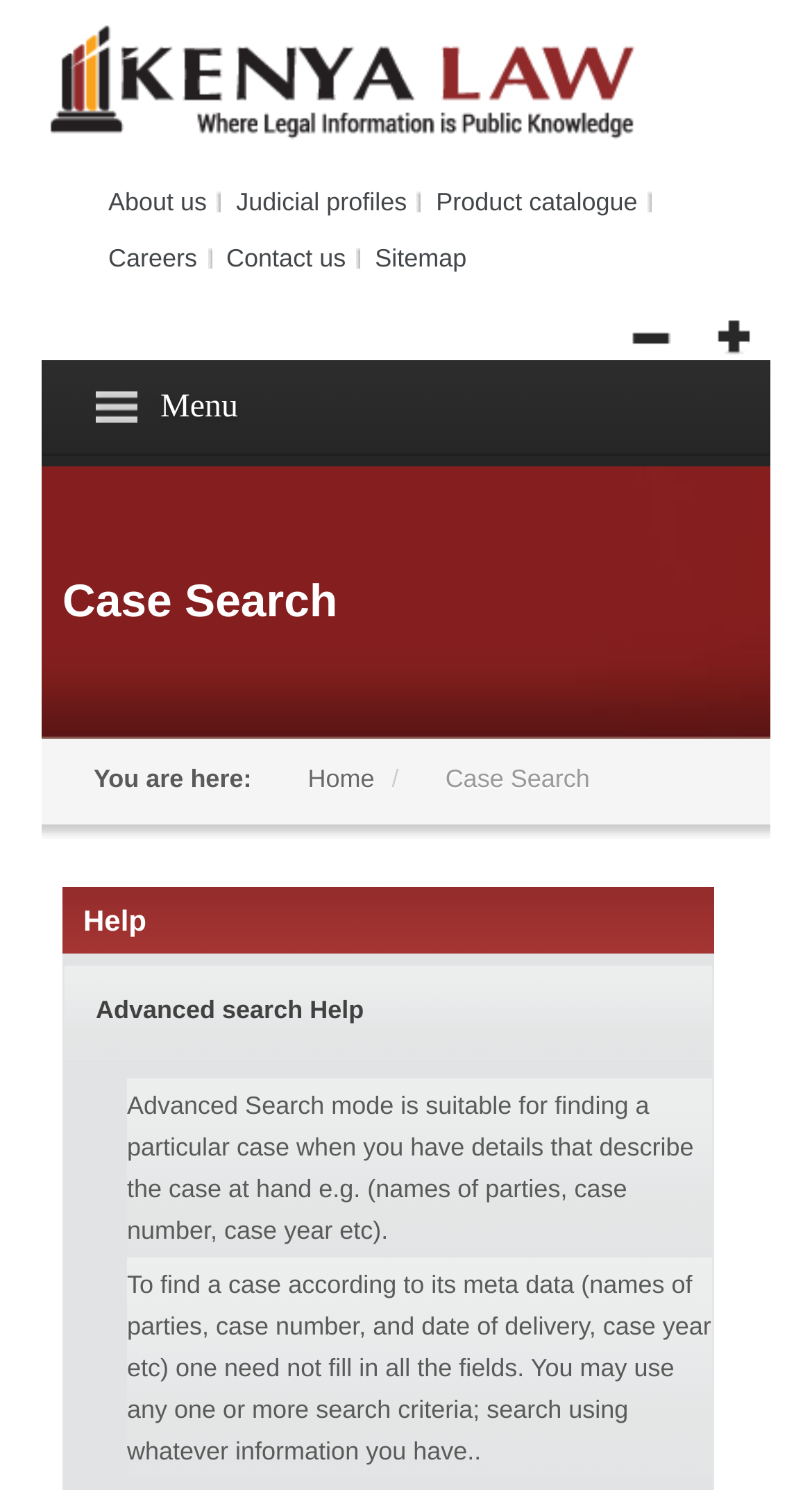Determine the bounding box coordinates of the area to click in order to meet this instruction: "Click on About us".

[0.133, 0.126, 0.255, 0.146]